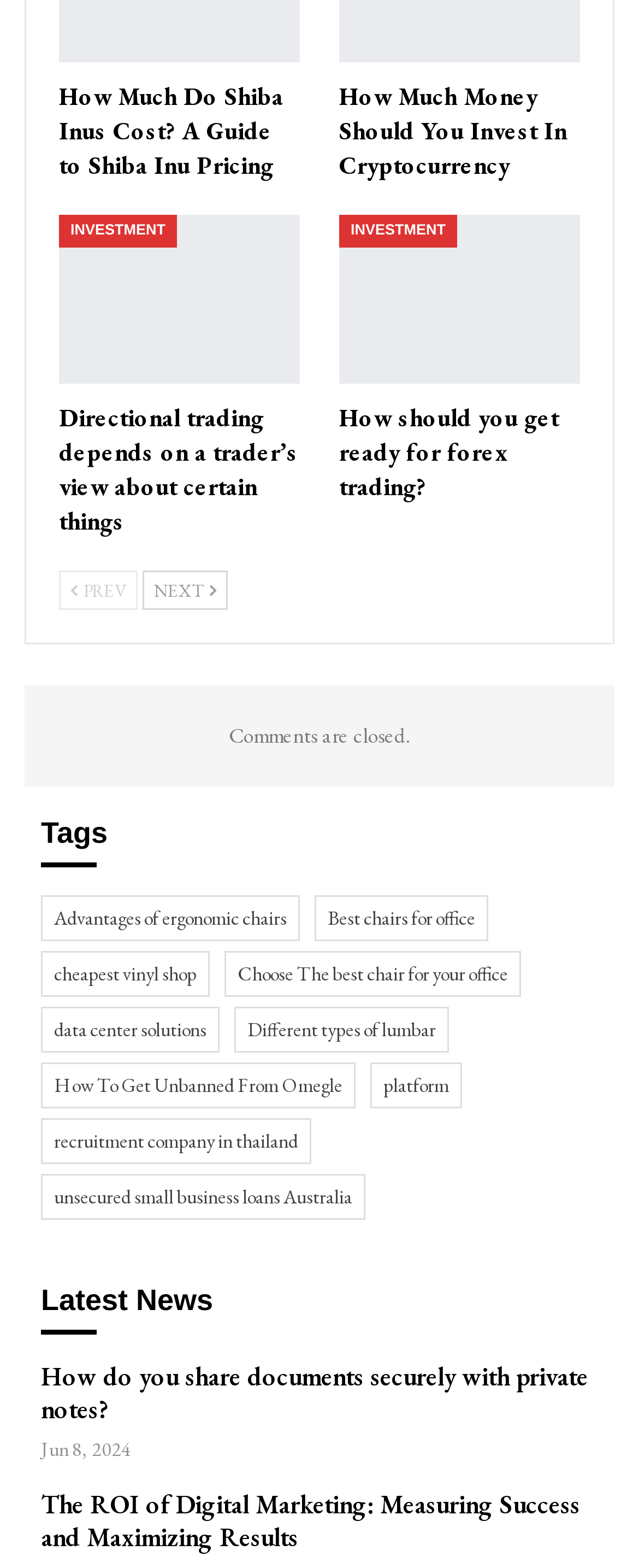Locate the bounding box coordinates of the element I should click to achieve the following instruction: "Go to 'INVESTMENT'".

[0.092, 0.137, 0.277, 0.158]